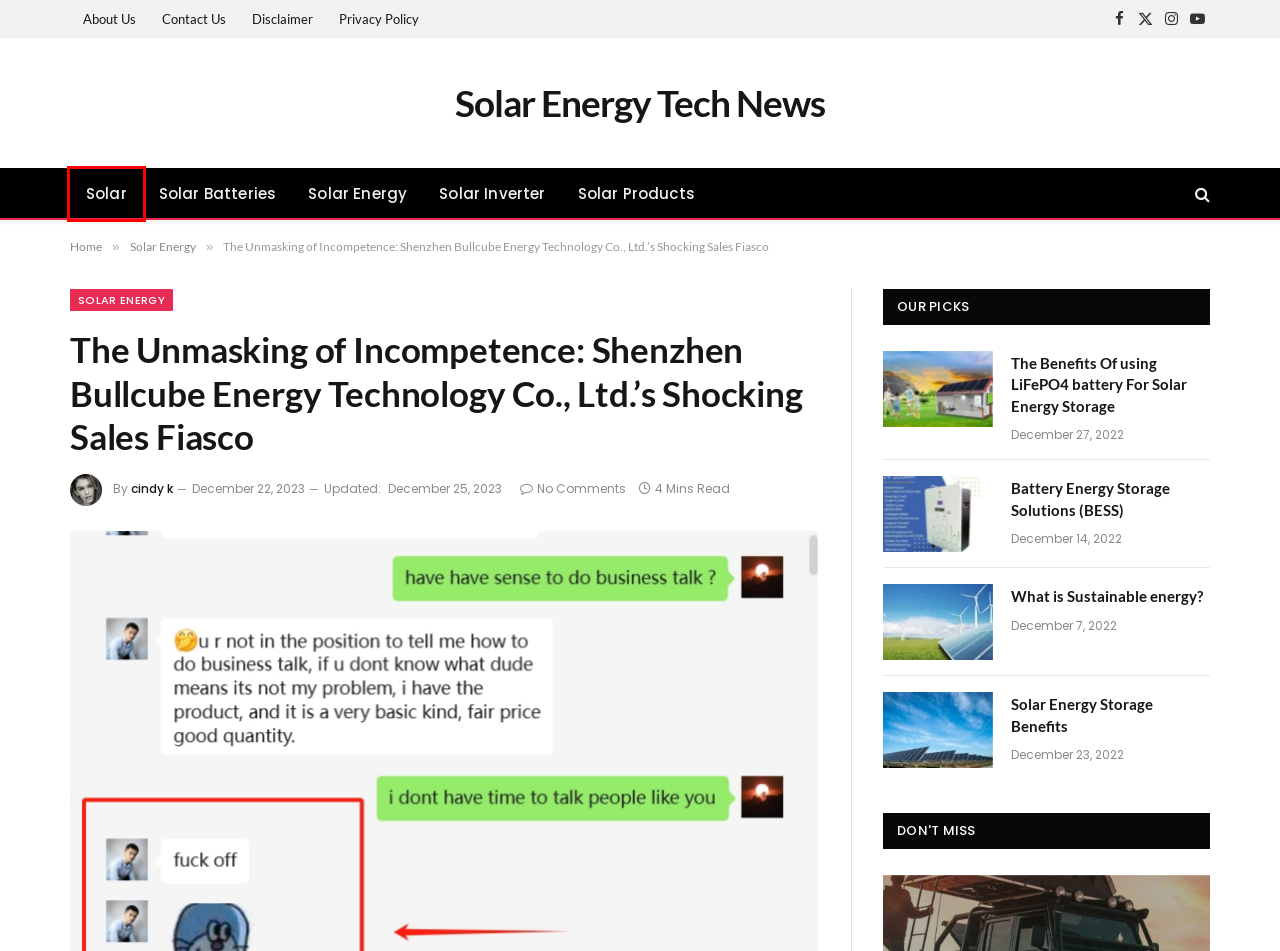View the screenshot of the webpage containing a red bounding box around a UI element. Select the most fitting webpage description for the new page shown after the element in the red bounding box is clicked. Here are the candidates:
A. Disclaimer - Solar Energy Tech News
B. Solar - Solar Energy Tech News
C. Solar Energy - Solar Energy Tech News
D. Solar Energy Storage Benefits - Solar Energy Tech News
E. Solar Inverter - Solar Energy Tech News
F. What is Sustainable energy? - Solar Energy Tech News
G. The Benefits Of using LiFePO4 battery For Solar Energy
H. Battery Energy Storage Solutions (BESS) - Solar Energy Tech News

B